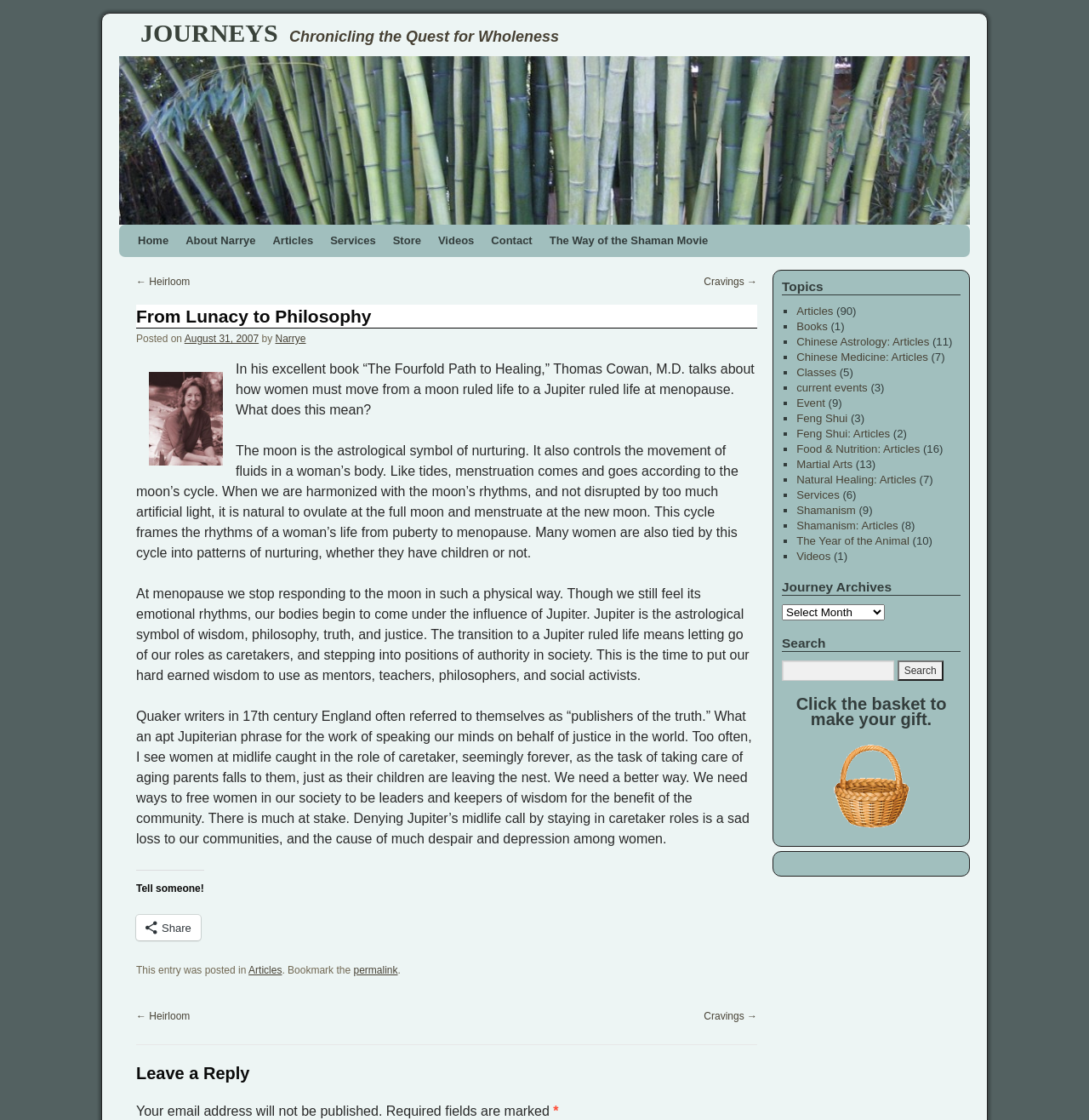Determine the bounding box coordinates of the region to click in order to accomplish the following instruction: "Click on the 'Home' link". Provide the coordinates as four float numbers between 0 and 1, specifically [left, top, right, bottom].

[0.119, 0.201, 0.163, 0.229]